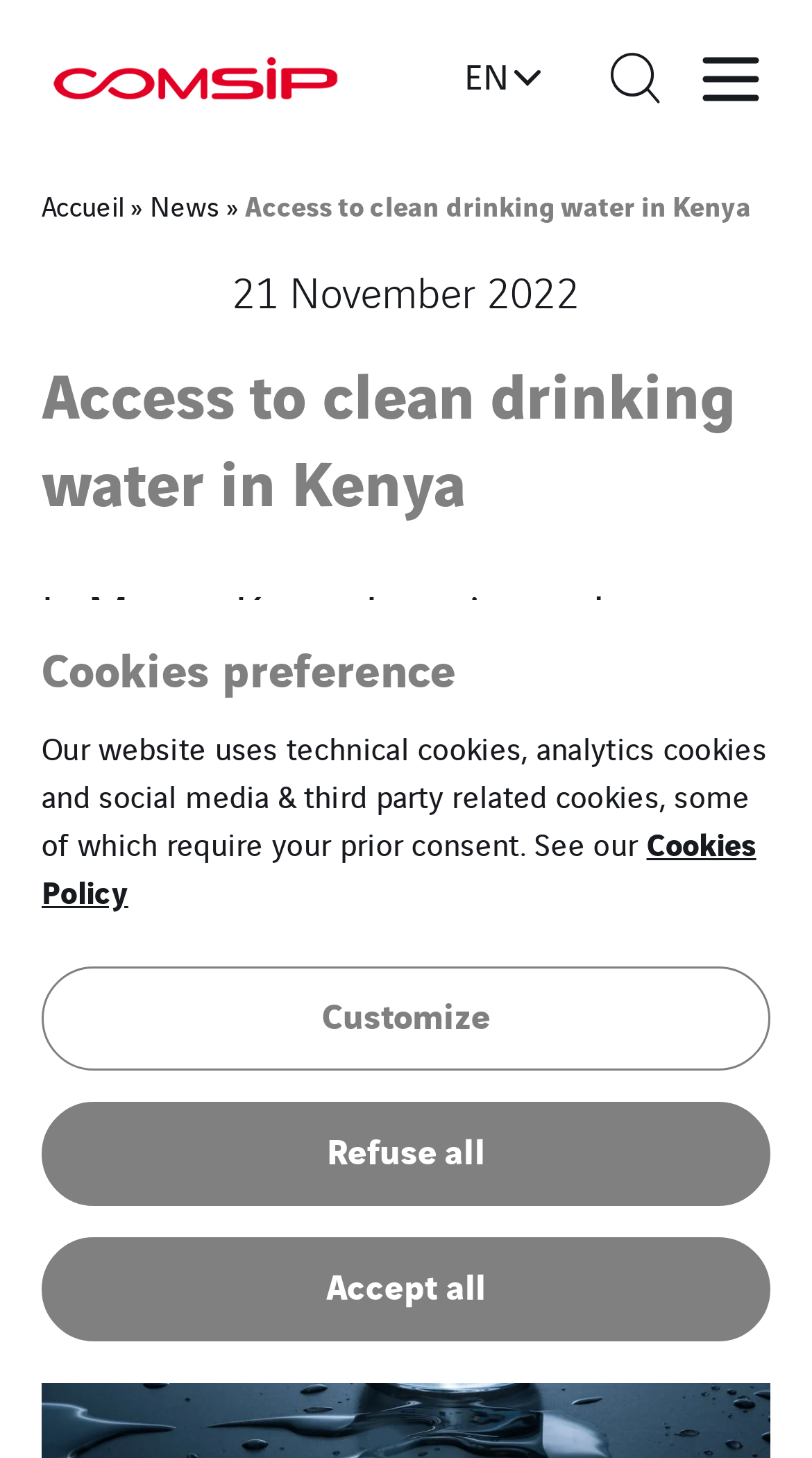What is the purpose of the cookie consent dialog?
Utilize the image to construct a detailed and well-explained answer.

The cookie consent dialog is a modal window that appears on the webpage, and its purpose is to allow users to set their cookie preferences, as indicated by the heading 'Cookies preference' and the static text element that explains the use of different types of cookies on the website.